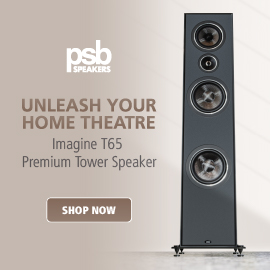What is the purpose of the 'Shop Now' button?
Please answer the question with as much detail and depth as you can.

The 'Shop Now' button is likely intended to encourage potential buyers to learn more about the PSB Imagine T65 Premium Tower Speaker, possibly leading to a purchase. The caption suggests that this button invites viewers to 'explore more about this premium offering', implying that it facilitates further exploration of the product.